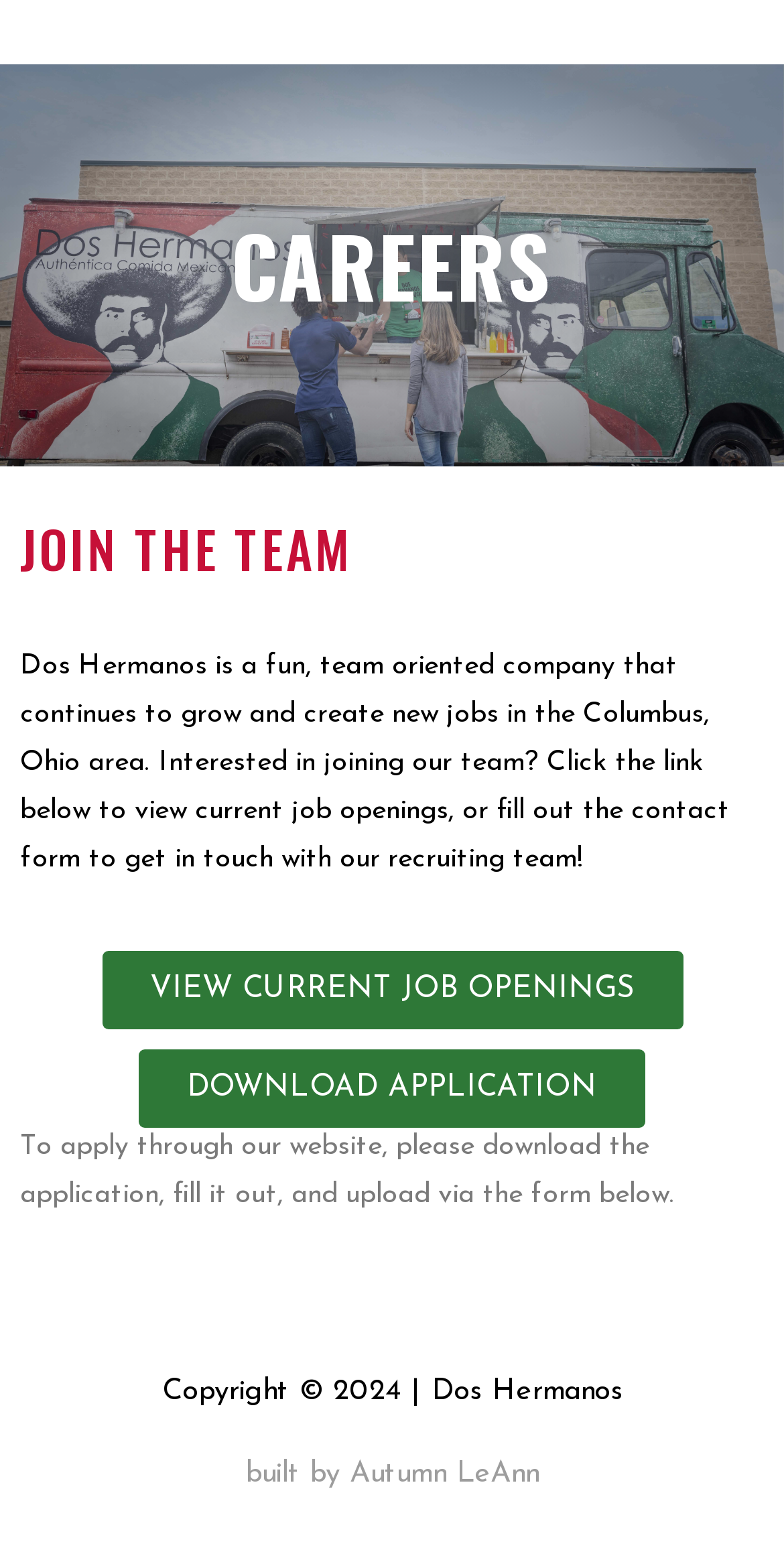Describe all the visual and textual components of the webpage comprehensively.

The webpage is about careers at Dos Hermanos Taco Truck in Columbus, Ohio. At the top, there is a large heading "CAREERS" followed by a smaller heading "JOIN THE TEAM". Below these headings, there is a paragraph of text that describes the company culture and invites users to explore job openings or get in touch with the recruiting team.

Underneath the paragraph, there are two prominent links: "VIEW CURRENT JOB OPENINGS" and "DOWNLOAD APPLICATION". The "DOWNLOAD APPLICATION" link is positioned slightly to the right of the first link. Below these links, there is another paragraph of text that provides instructions on how to apply through the website.

At the bottom of the page, there is a copyright notice "Copyright © 2024 | Dos Hermanos" positioned near the center. To the right of the copyright notice, there is a small link "built by Autumn LeAnn" that appears to be a credit to the website's developer.